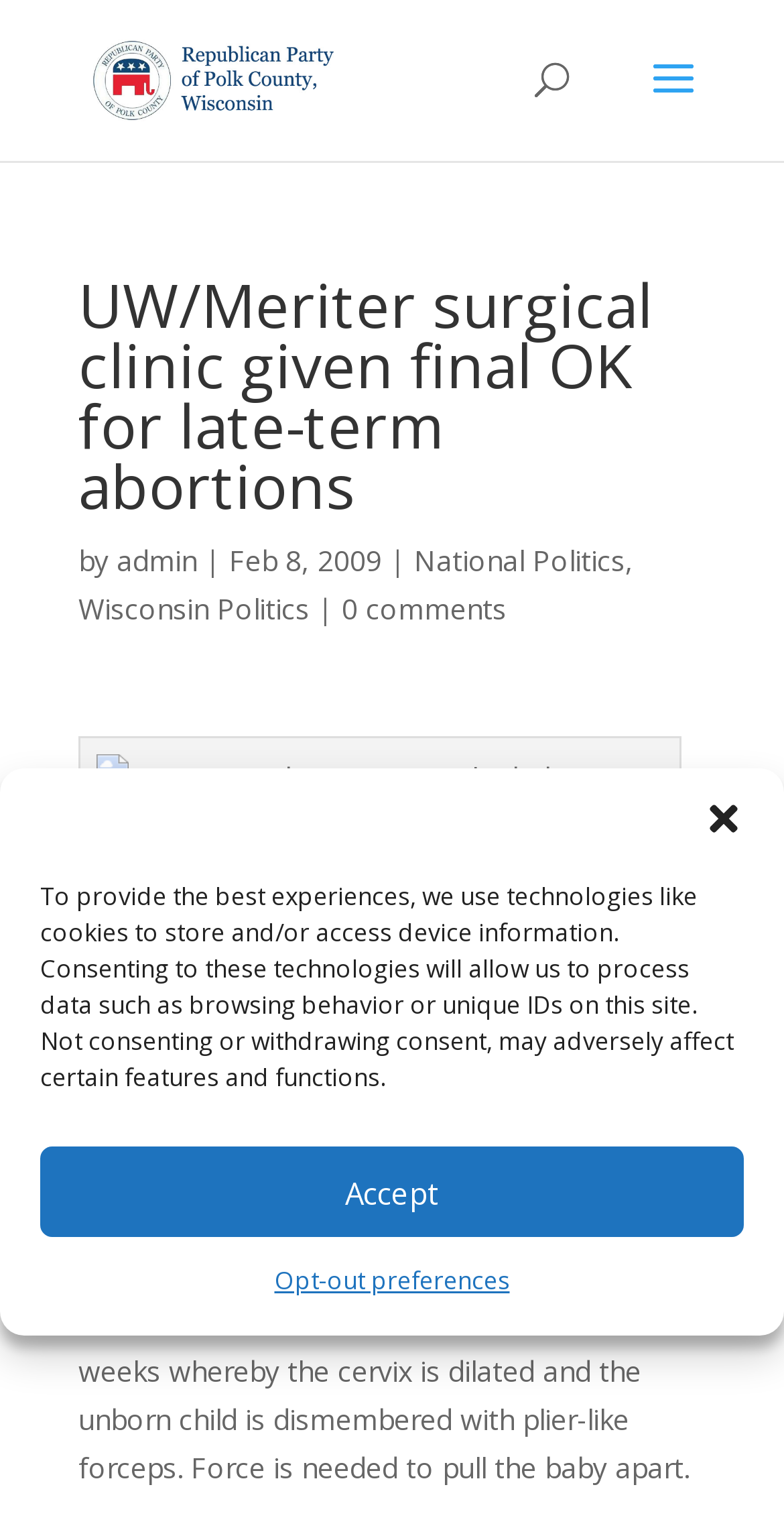Locate the bounding box of the UI element described in the following text: "alt="Polk County Republicans"".

[0.11, 0.038, 0.442, 0.063]